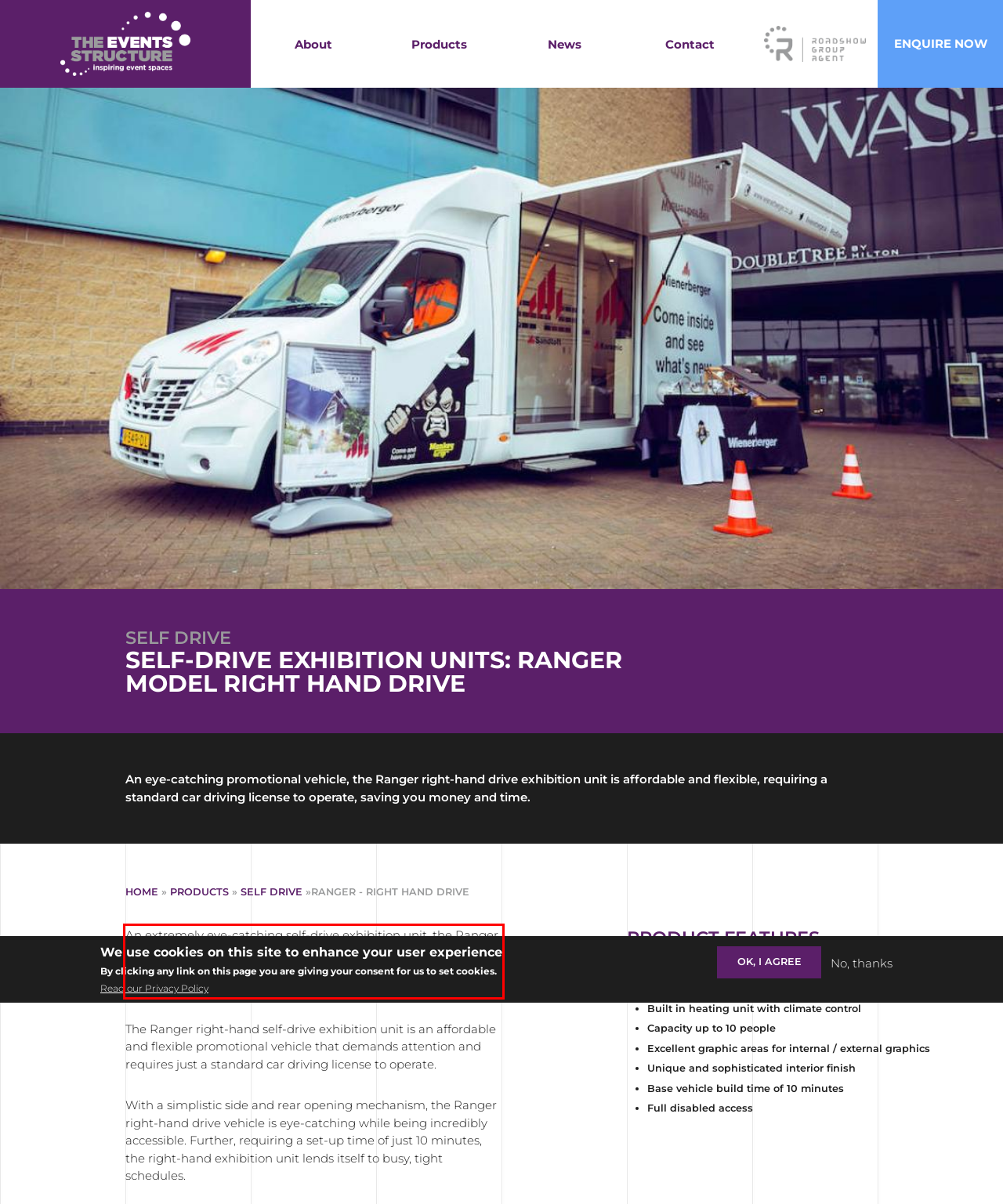Given a screenshot of a webpage containing a red rectangle bounding box, extract and provide the text content found within the red bounding box.

An extremely eye-catching self-drive exhibition unit, the Ranger right-hand drive is the perfect solution for driving awareness, promoting products, educating the public and training staff about a product, service or company.